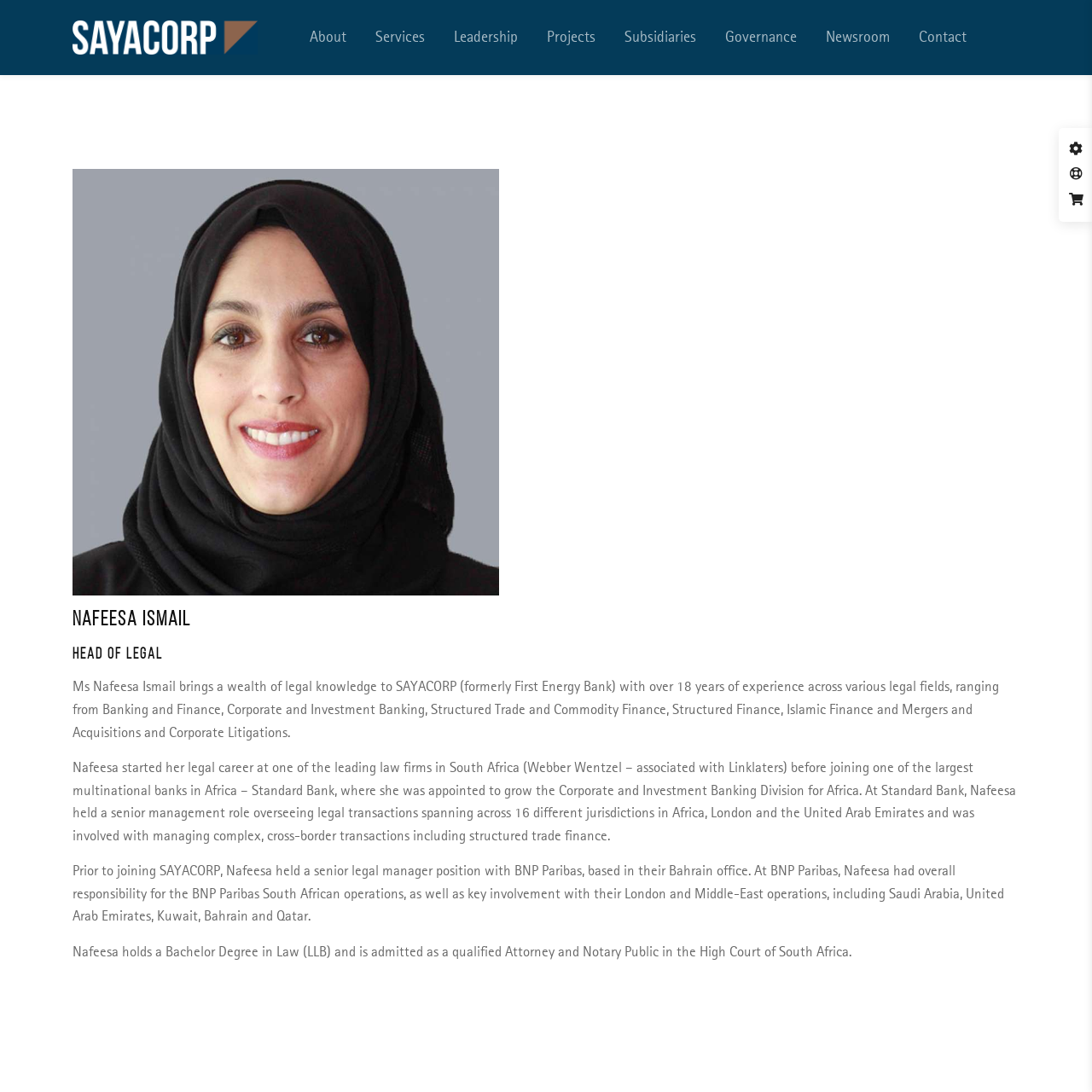Generate a detailed caption for the image within the red outlined area.

This image features the logo of Sayacorp, designed in a sleek and modern style, characterized by its minimalist aesthetic. The logo's monochromatic color scheme reflects professionalism and sophistication, aligning with the corporate identity of the company. Above the logo, the name "Nafeesa Ismail" is prominently displayed, identifying her as the Head of Legal at Sayacorp. The design emphasizes a contemporary look suitable for a firm engaged in various legal and financial services, including corporate management and investment banking. The overall branding aims to convey trust, expertise, and a commitment to excellence in the legal field.